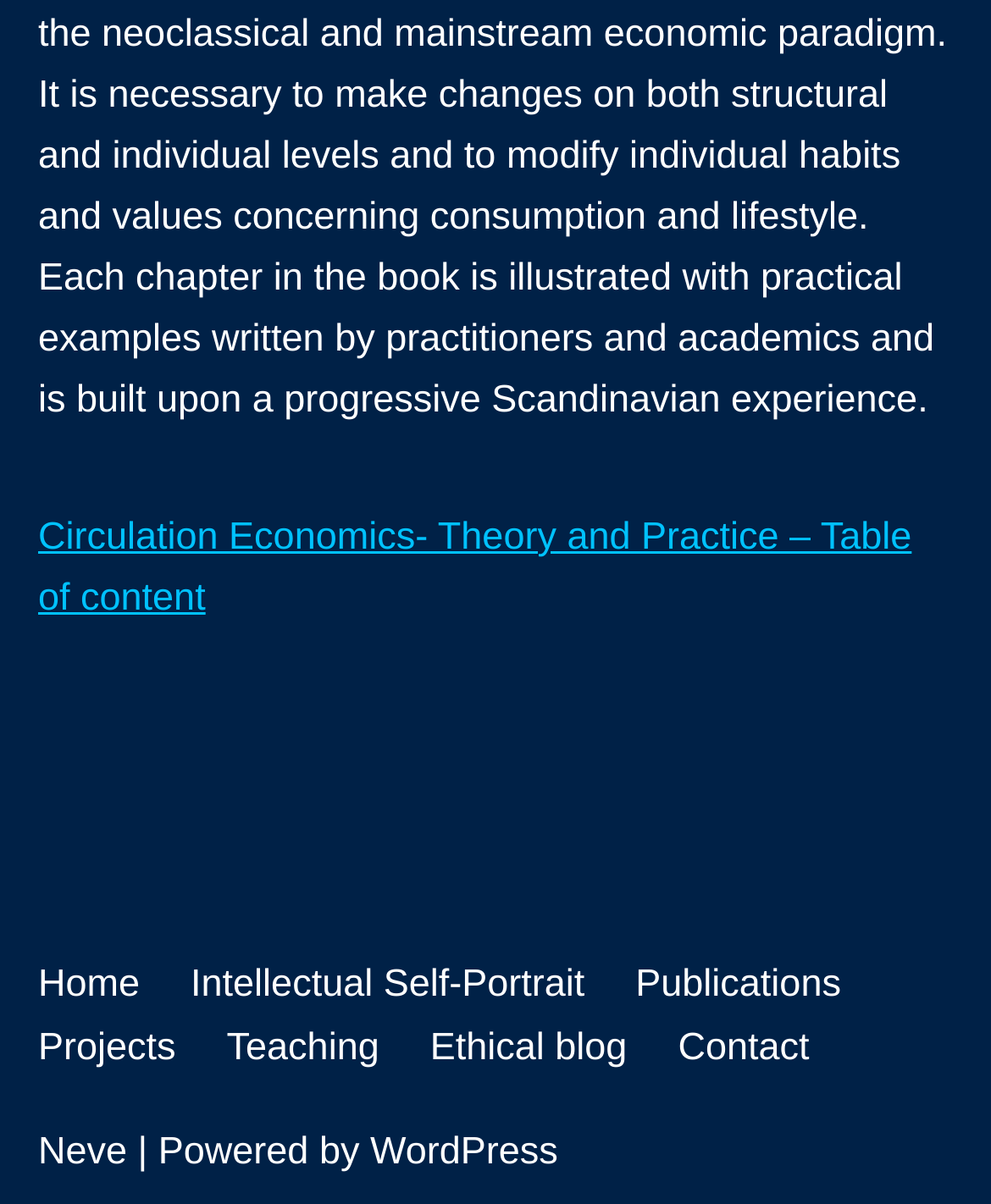Pinpoint the bounding box coordinates of the element you need to click to execute the following instruction: "read intellectual self-portrait". The bounding box should be represented by four float numbers between 0 and 1, in the format [left, top, right, bottom].

[0.192, 0.793, 0.59, 0.846]